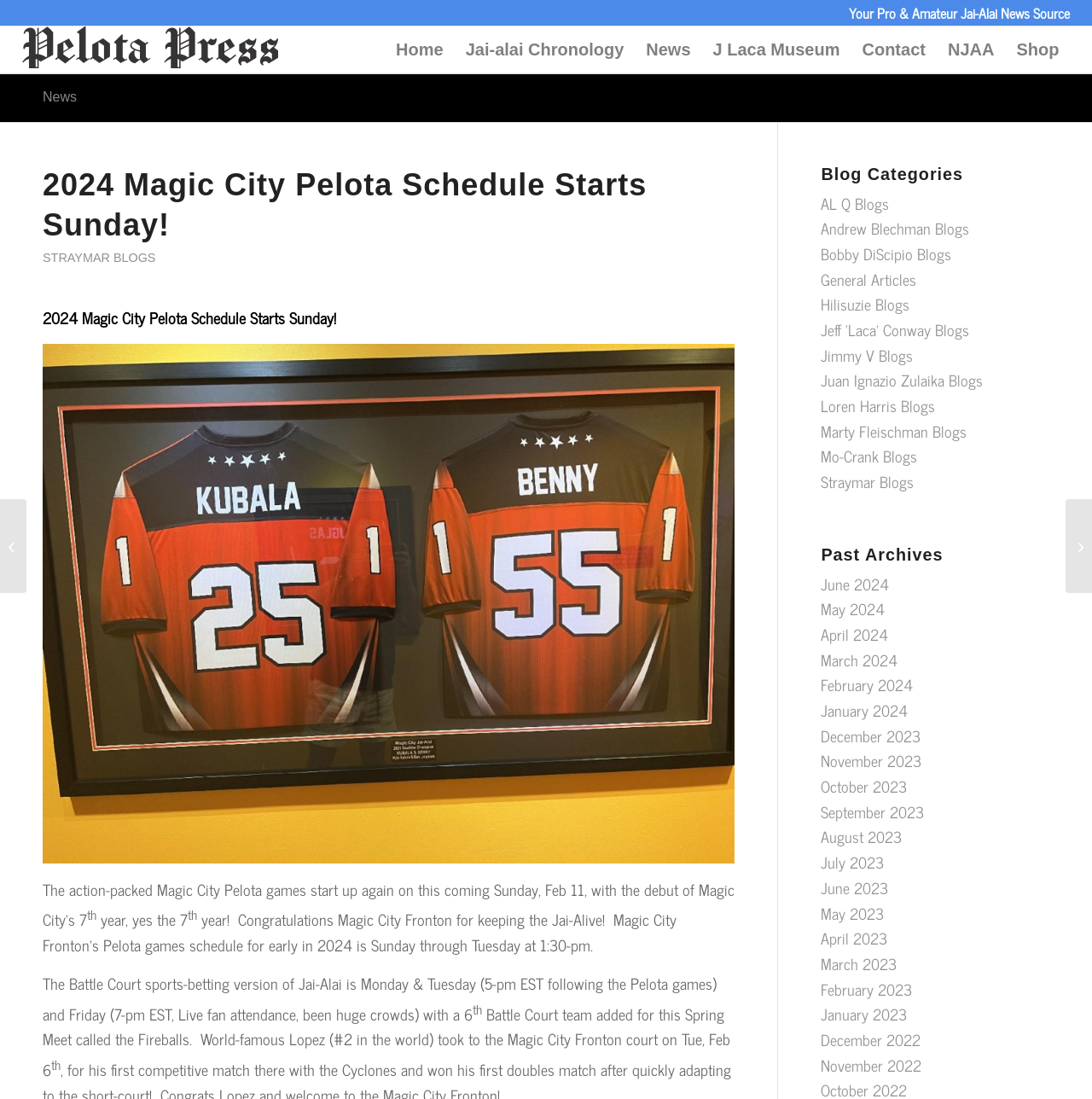Find the bounding box coordinates of the clickable element required to execute the following instruction: "Click on Koi For Sale". Provide the coordinates as four float numbers between 0 and 1, i.e., [left, top, right, bottom].

None